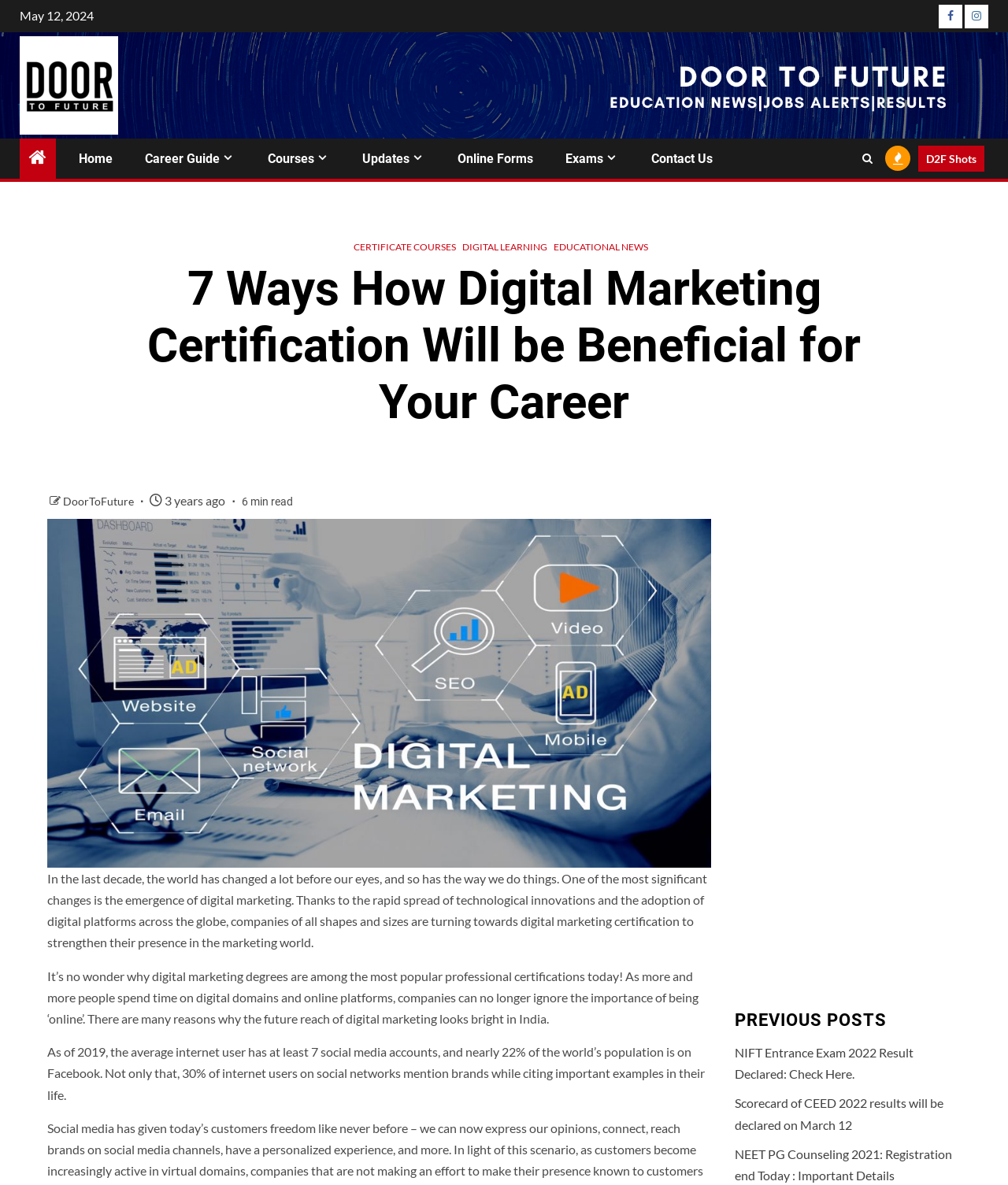What is the date mentioned at the top of the webpage?
Use the screenshot to answer the question with a single word or phrase.

May 12, 2024